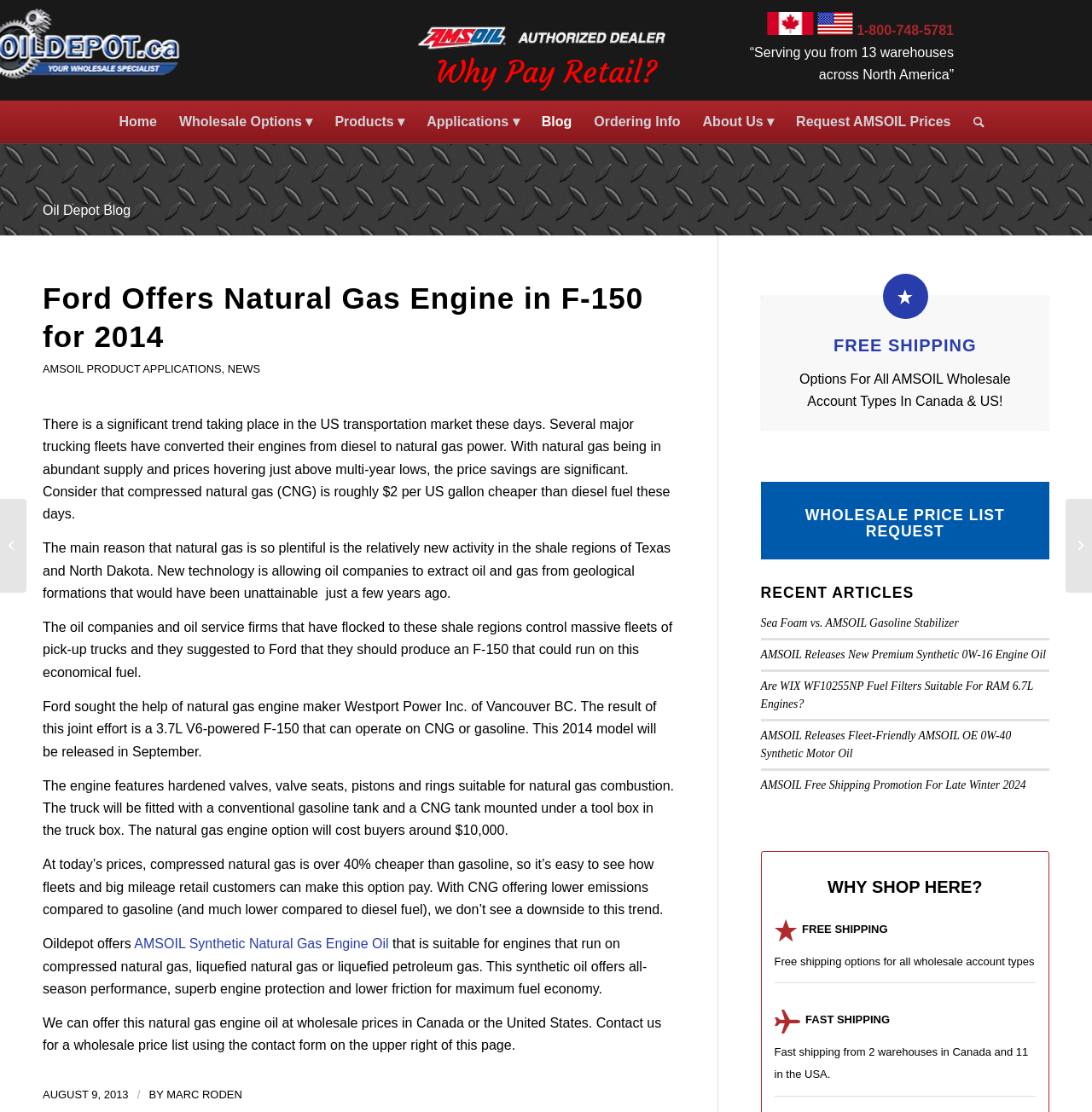Find the bounding box coordinates of the element you need to click on to perform this action: 'Request AMSOIL prices'. The coordinates should be represented by four float values between 0 and 1, in the format [left, top, right, bottom].

[0.719, 0.09, 0.881, 0.129]